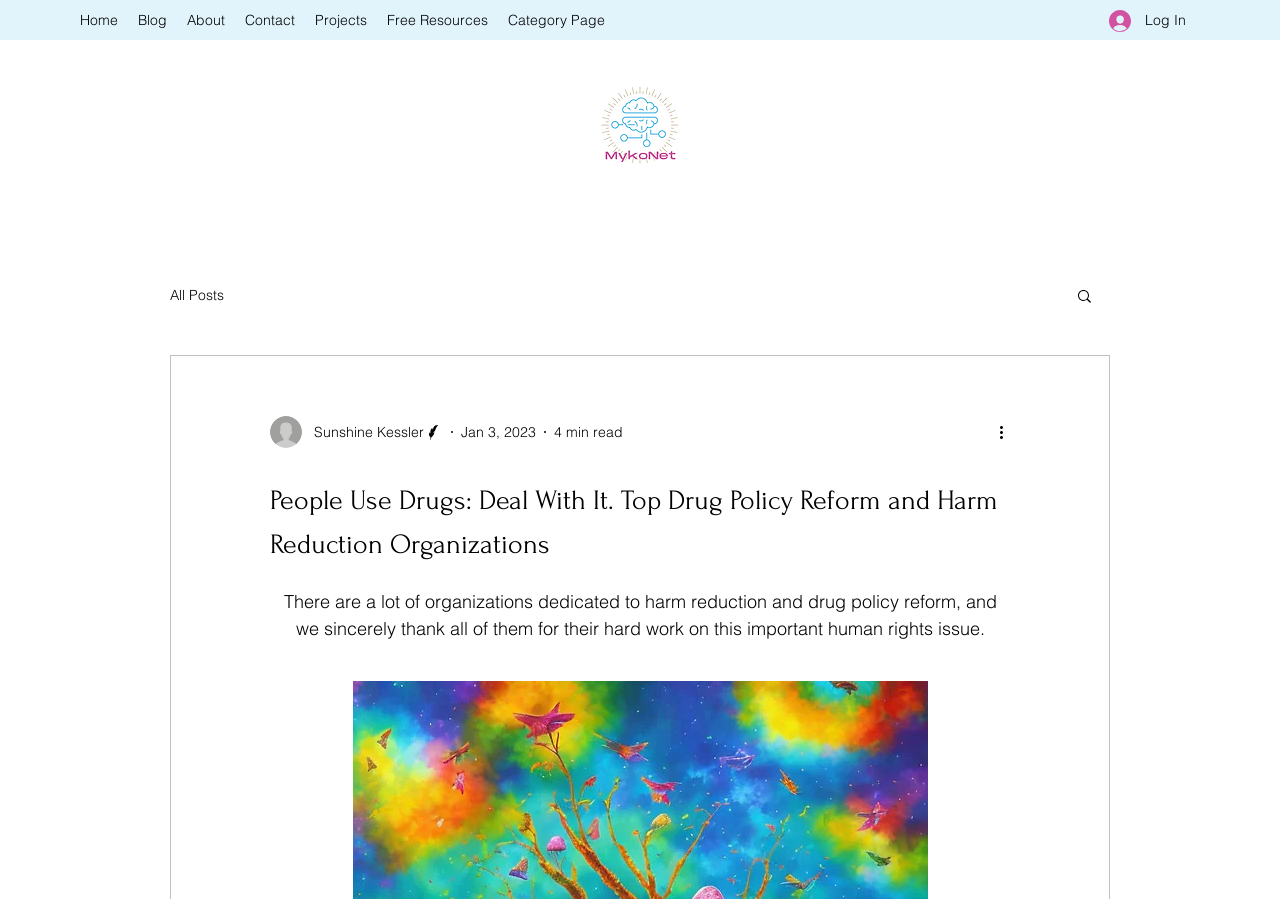From the given element description: "Blog", find the bounding box for the UI element. Provide the coordinates as four float numbers between 0 and 1, in the order [left, top, right, bottom].

[0.1, 0.006, 0.138, 0.039]